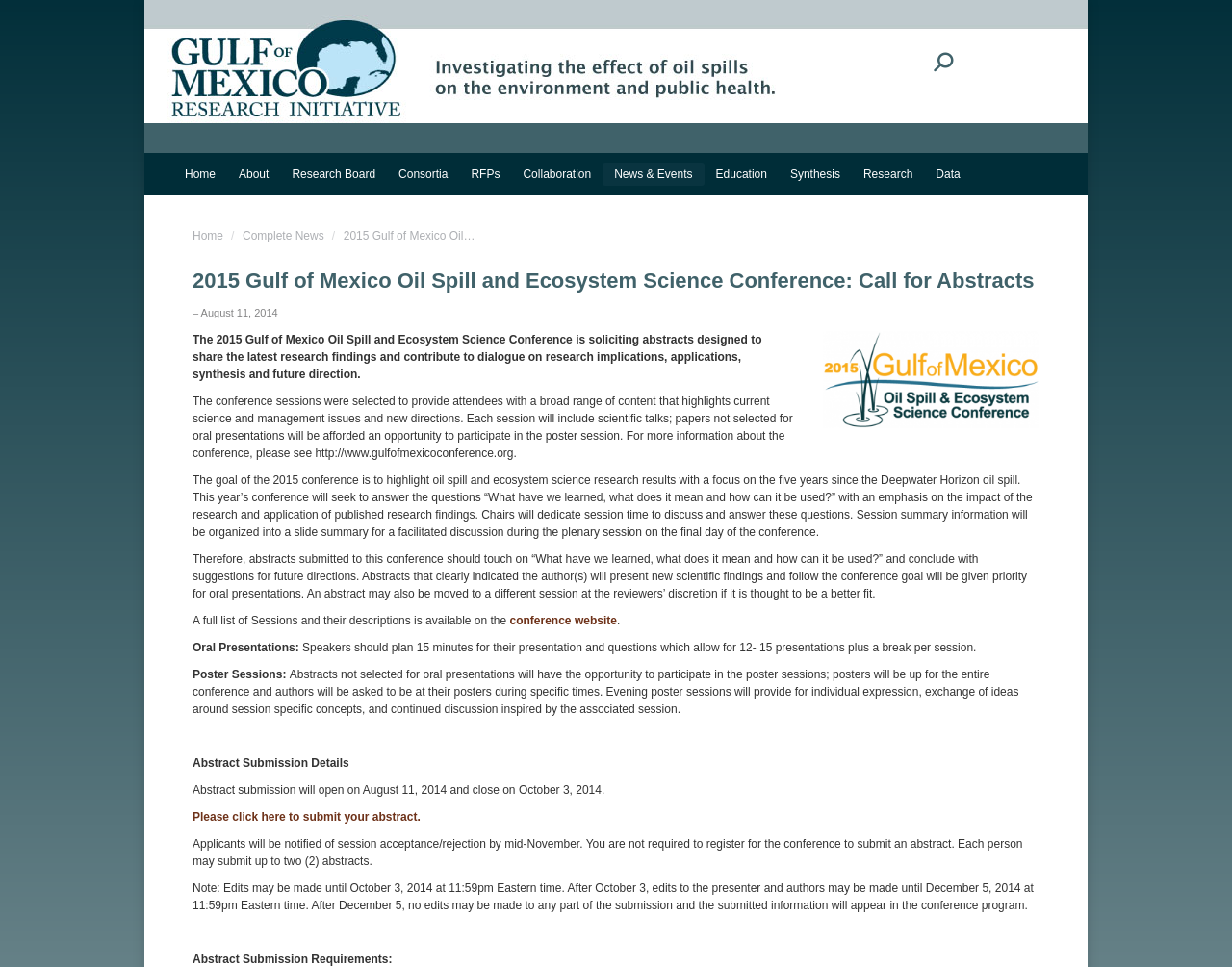Identify the bounding box coordinates for the UI element described as: "conference website". The coordinates should be provided as four floats between 0 and 1: [left, top, right, bottom].

[0.414, 0.635, 0.501, 0.649]